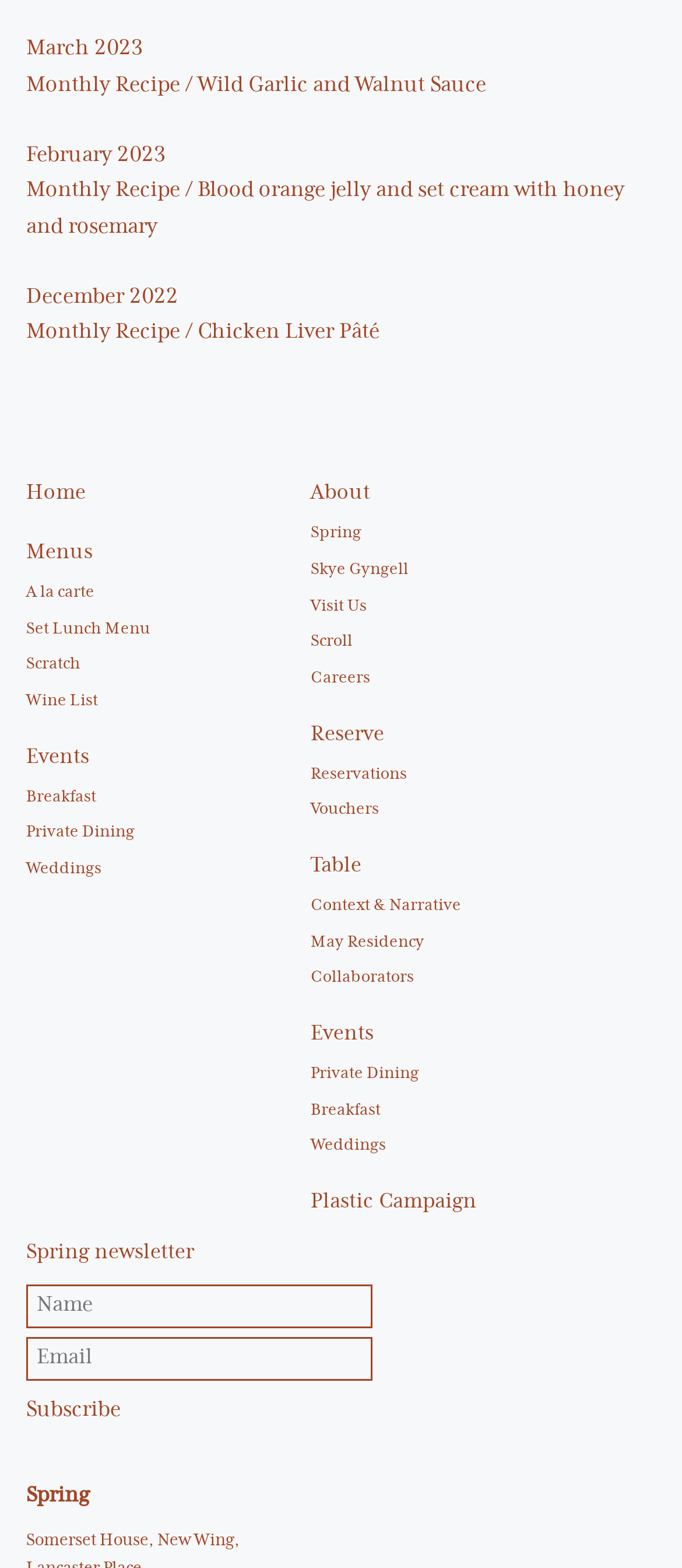Examine the screenshot and answer the question in as much detail as possible: What is the theme of the monthly recipe for March 2023?

I found this answer by examining the link element with ID 144, which has the text 'March 2023 Monthly Recipe / Wild Garlic and Walnut Sauce', indicating that the theme of the monthly recipe for March 2023 is Wild Garlic and Walnut Sauce.